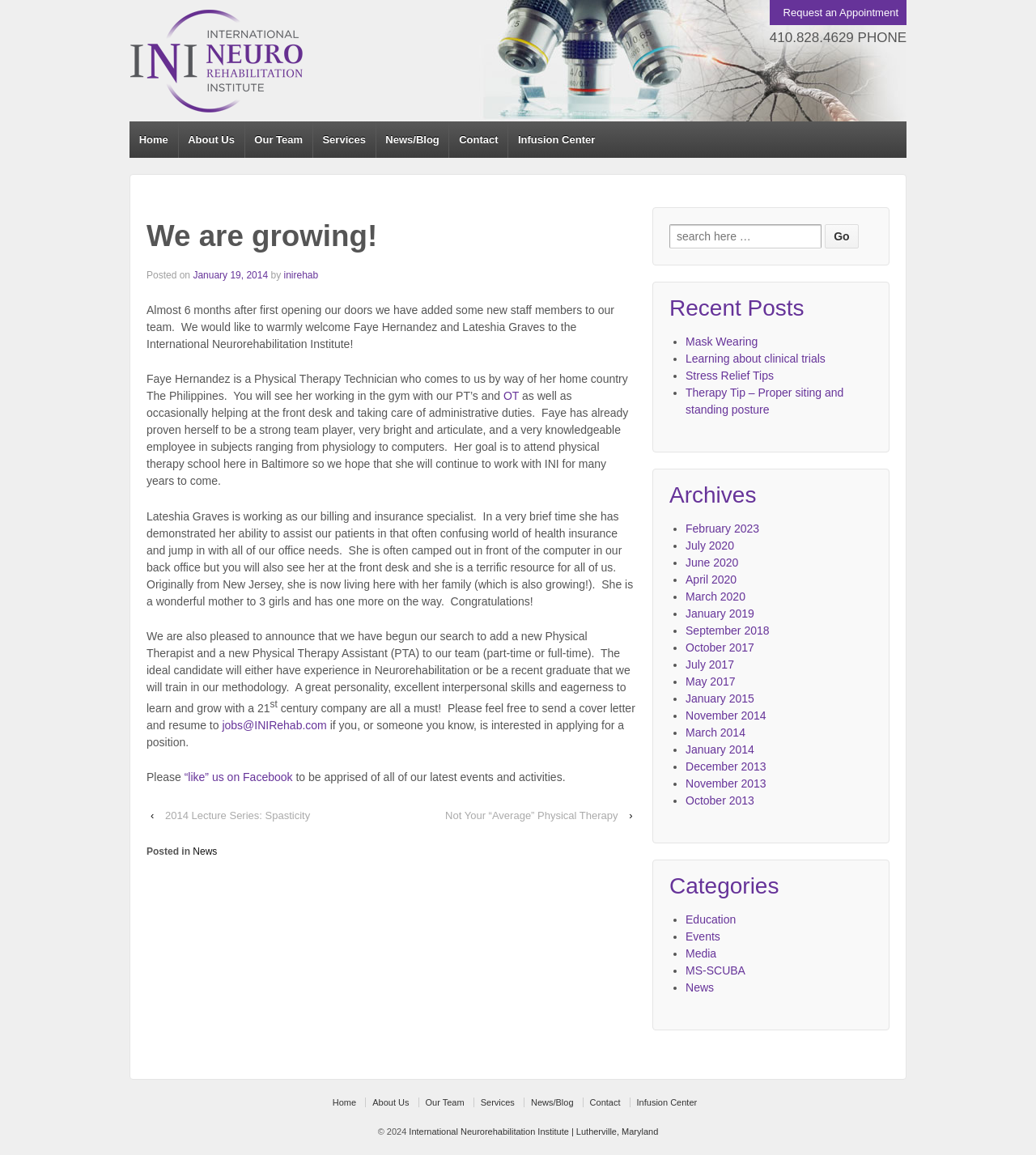Can you locate the main headline on this webpage and provide its text content?

We are growing!